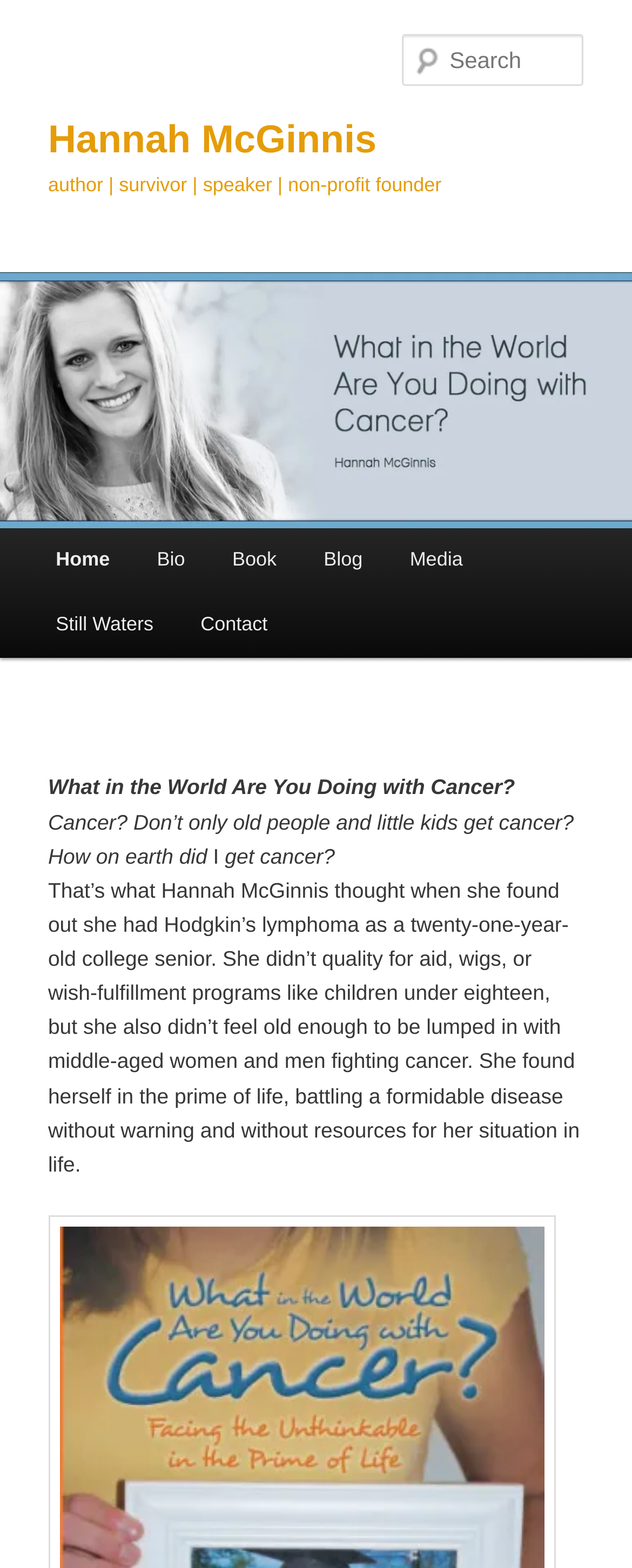Provide the bounding box coordinates for the area that should be clicked to complete the instruction: "search for something".

[0.637, 0.022, 0.924, 0.055]